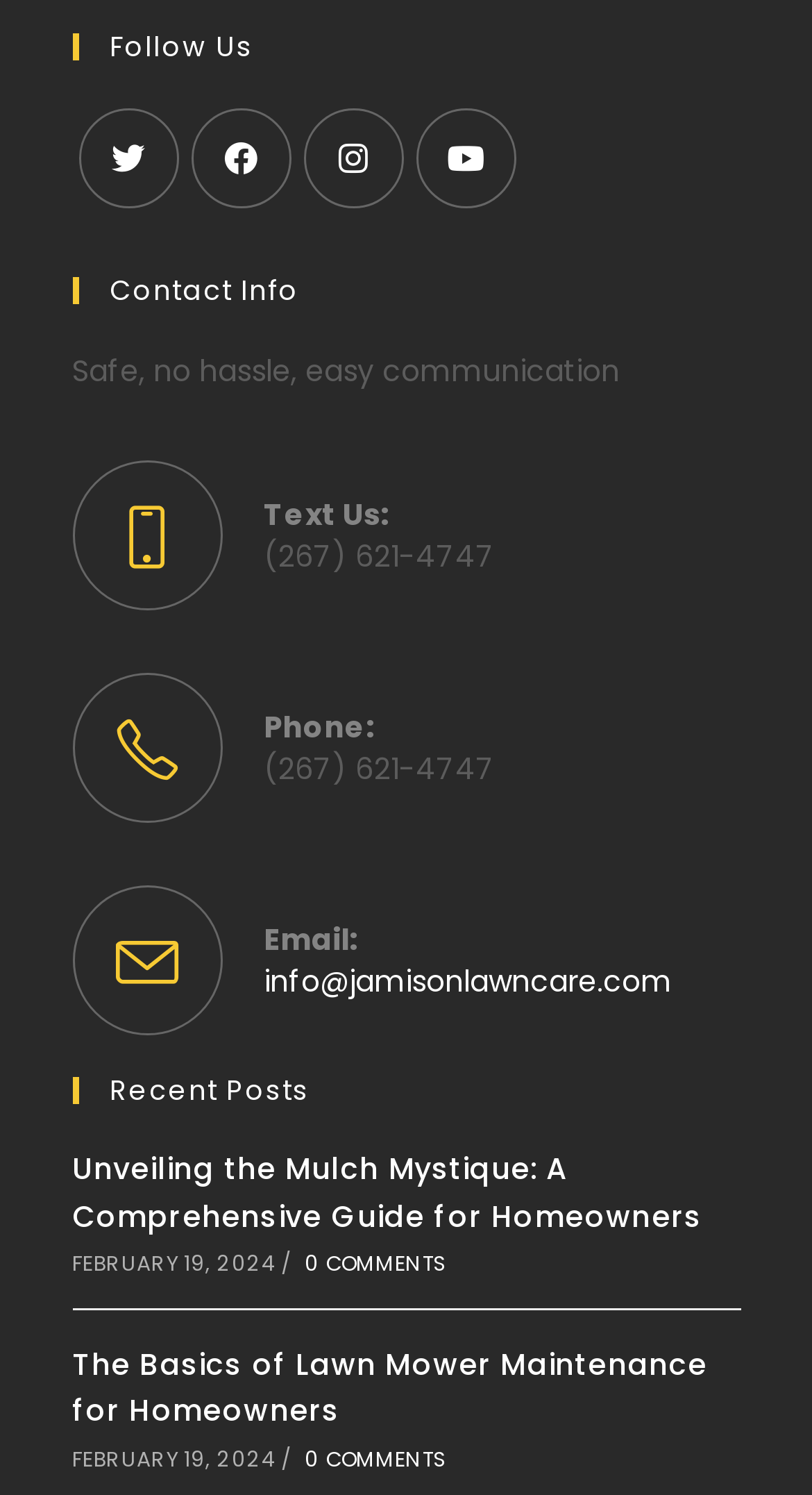Identify the bounding box coordinates of the clickable section necessary to follow the following instruction: "Contact us via email". The coordinates should be presented as four float numbers from 0 to 1, i.e., [left, top, right, bottom].

[0.324, 0.642, 0.827, 0.67]